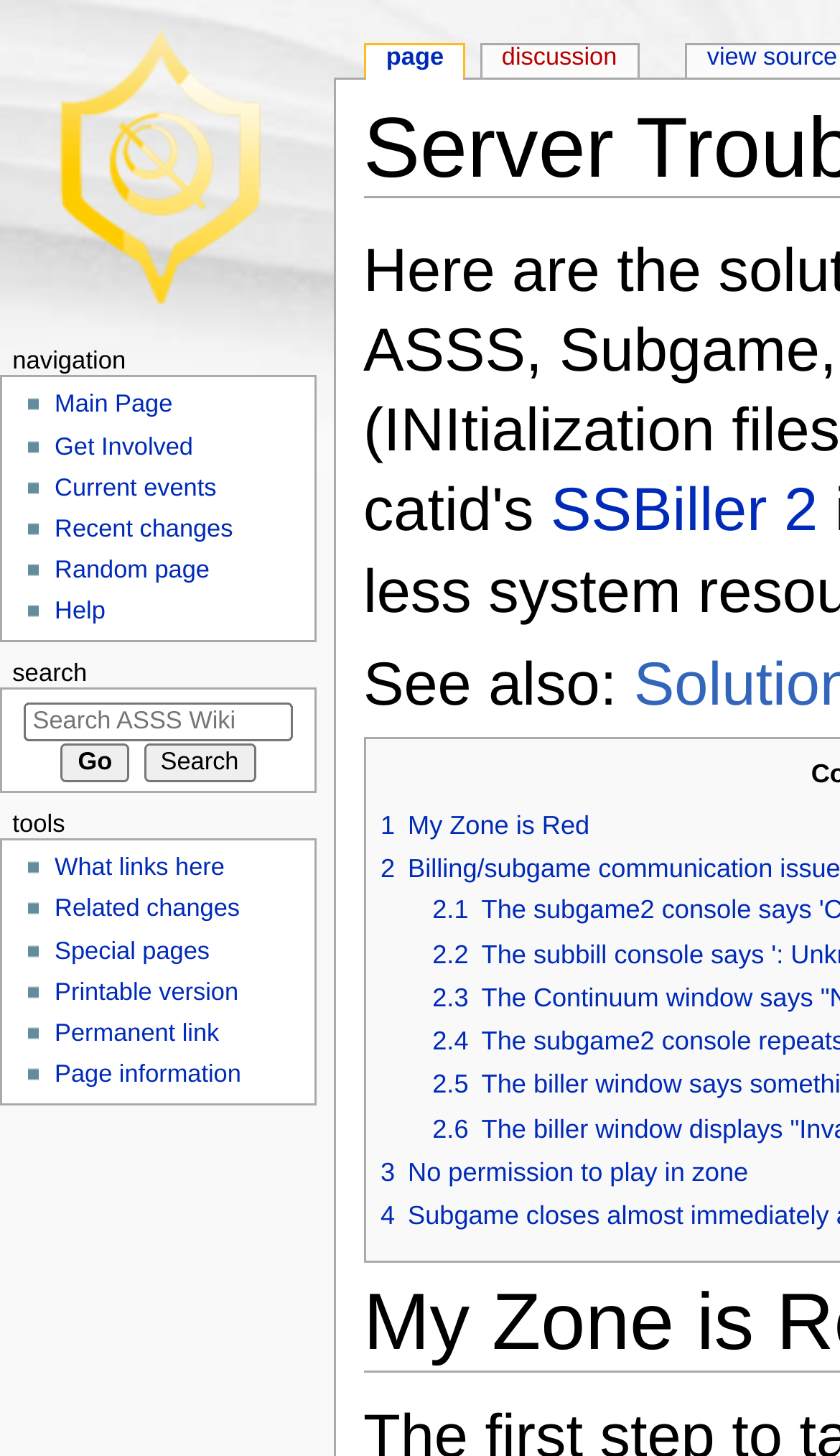Using a single word or phrase, answer the following question: 
What is the text above the search box?

search